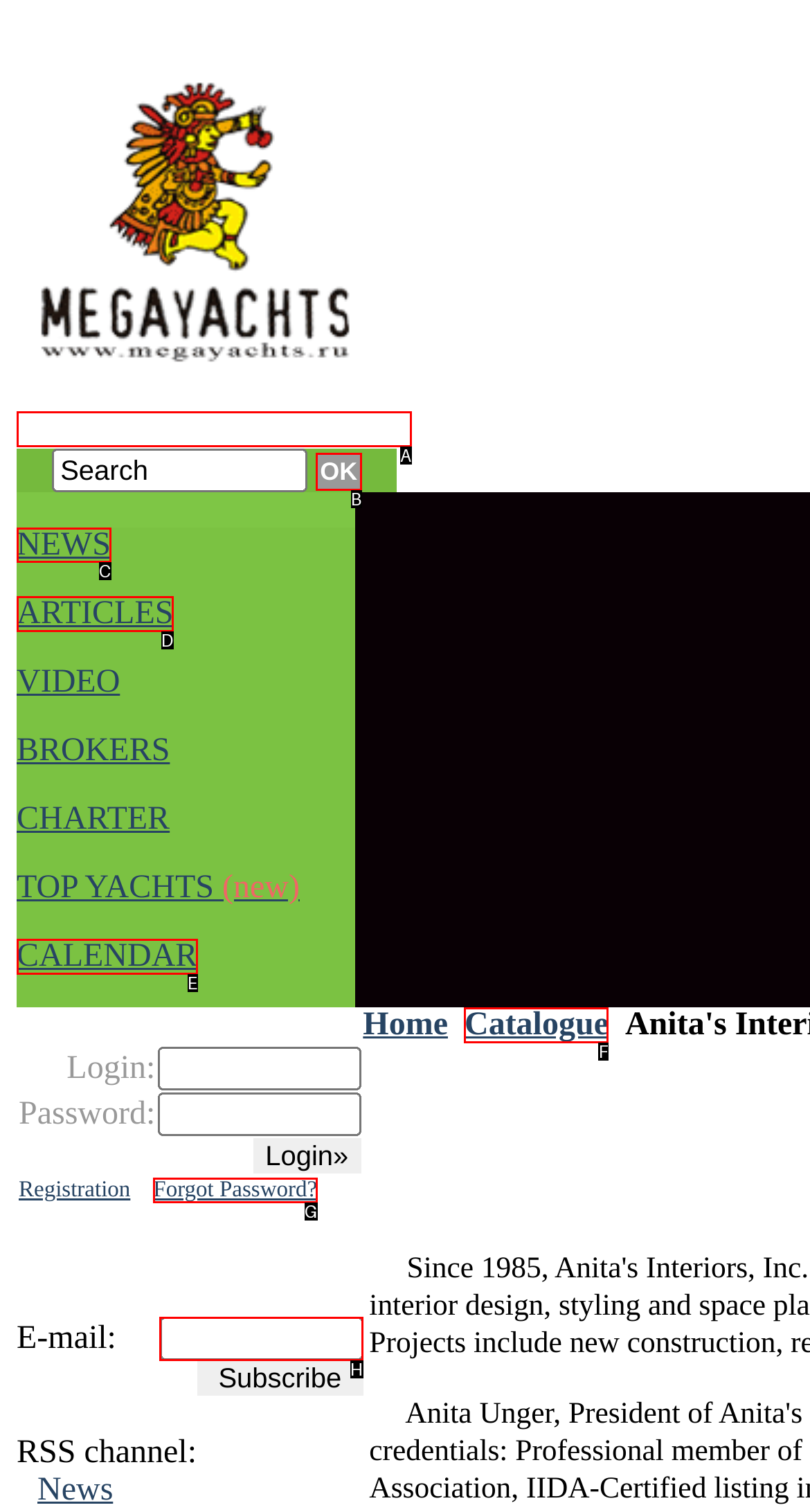Determine the letter of the UI element that will complete the task: Click on NEWS
Reply with the corresponding letter.

C